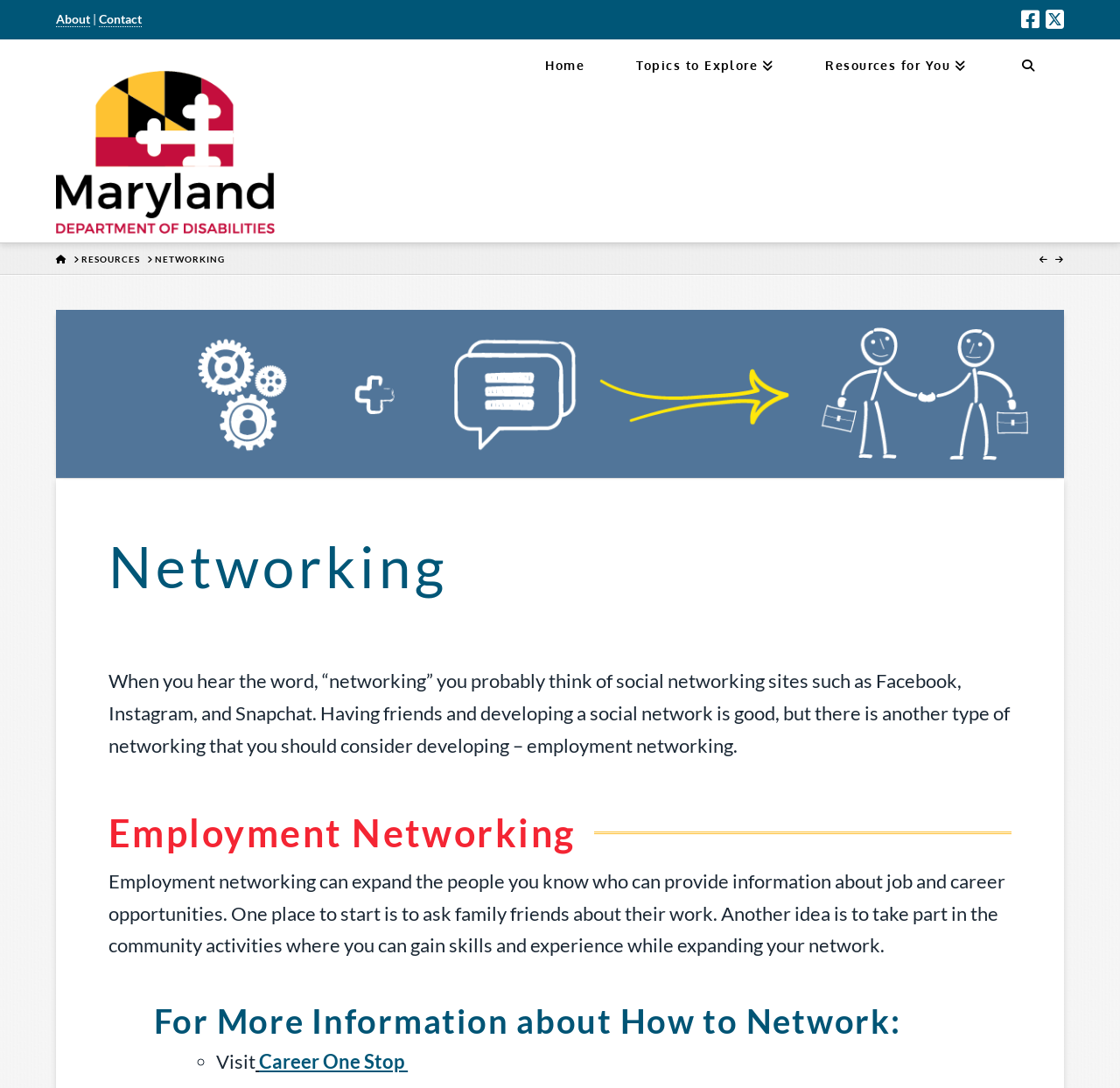Please study the image and answer the question comprehensively:
What is the purpose of employment networking?

According to the webpage, employment networking can expand the people you know who can provide information about job and career opportunities, which can ultimately lead to more job opportunities.